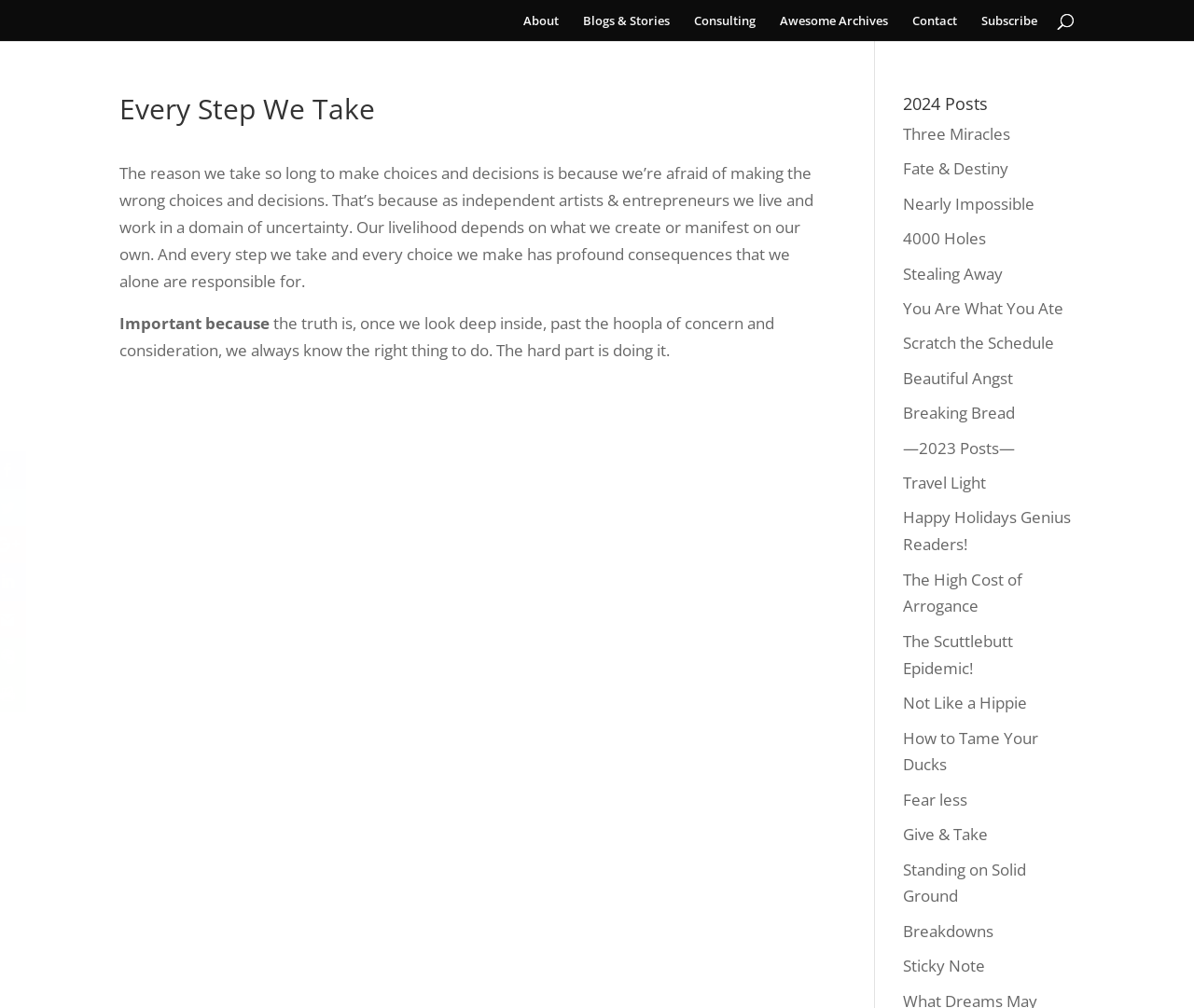What is the purpose of the links on the right side of the page?
Could you answer the question with a detailed and thorough explanation?

The links on the right side of the page, starting from 'Three Miracles' to 'Sticky Note', appear to be a list of archived posts. This can be inferred from the format and content of the links, which suggest that they are individual blog posts or articles.